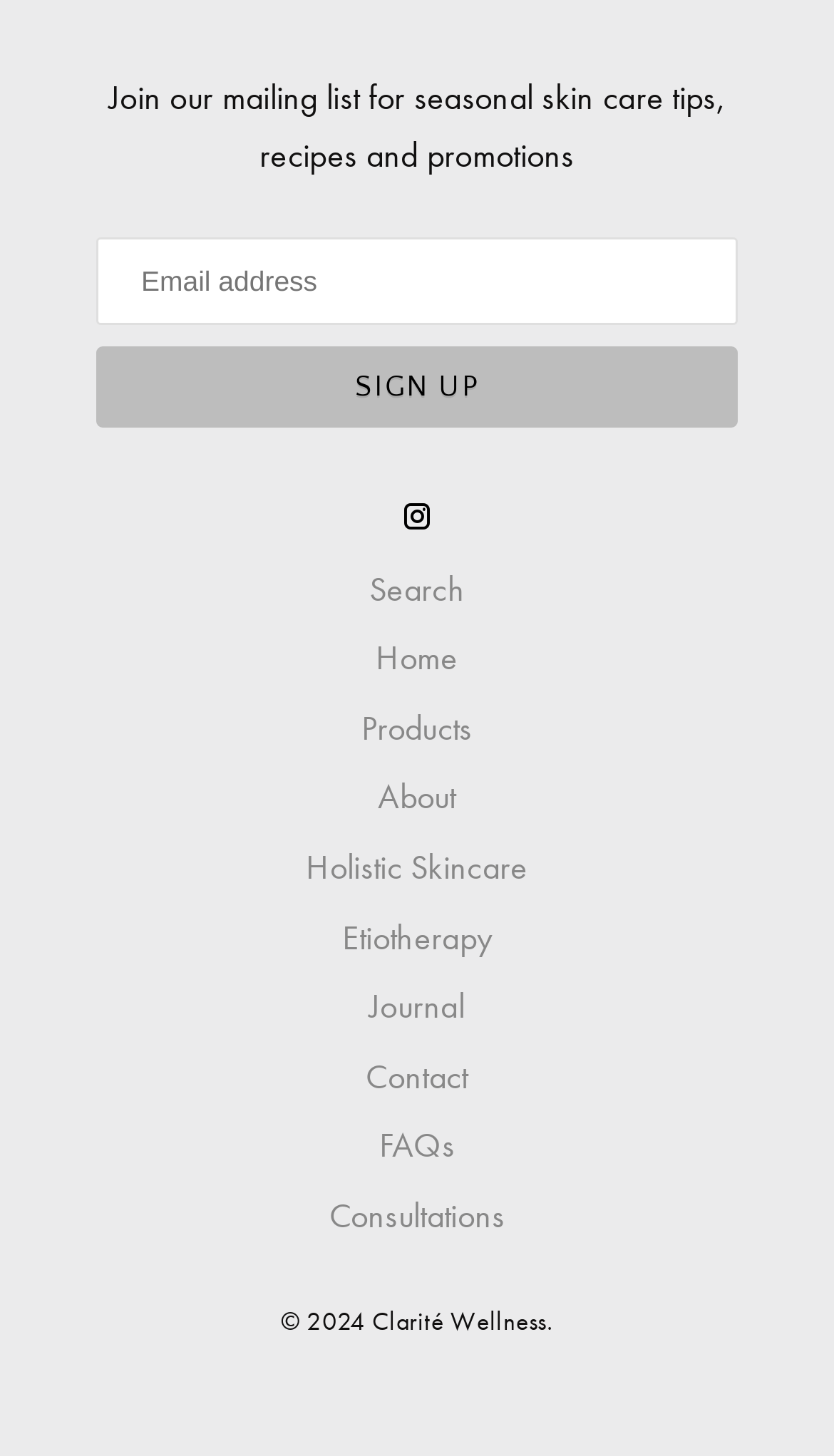Determine the bounding box coordinates of the clickable area required to perform the following instruction: "Enter email address". The coordinates should be represented as four float numbers between 0 and 1: [left, top, right, bottom].

[0.115, 0.164, 0.885, 0.224]